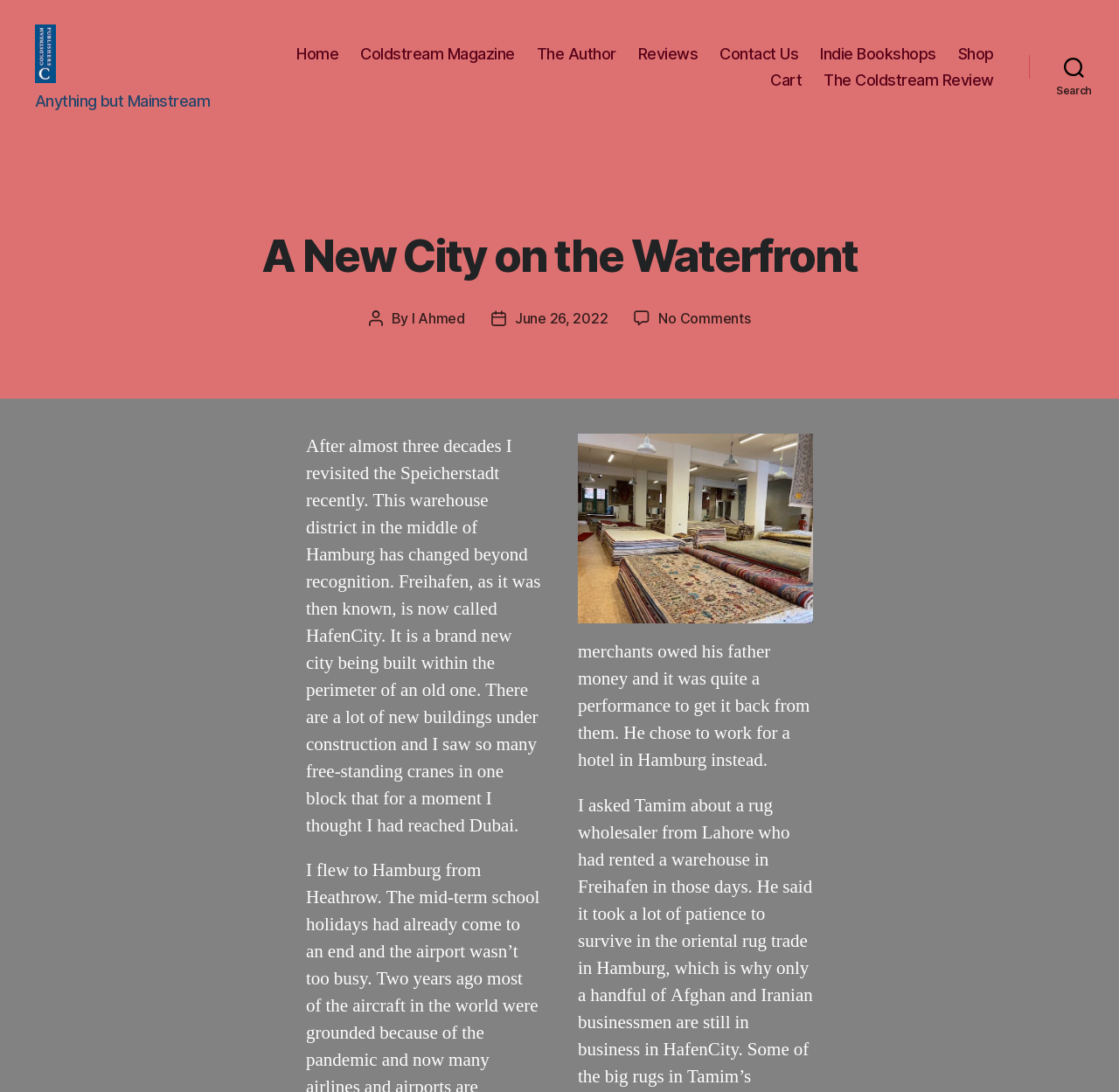Identify the bounding box for the UI element described as: "I Ahmed". The coordinates should be four float numbers between 0 and 1, i.e., [left, top, right, bottom].

[0.368, 0.302, 0.416, 0.318]